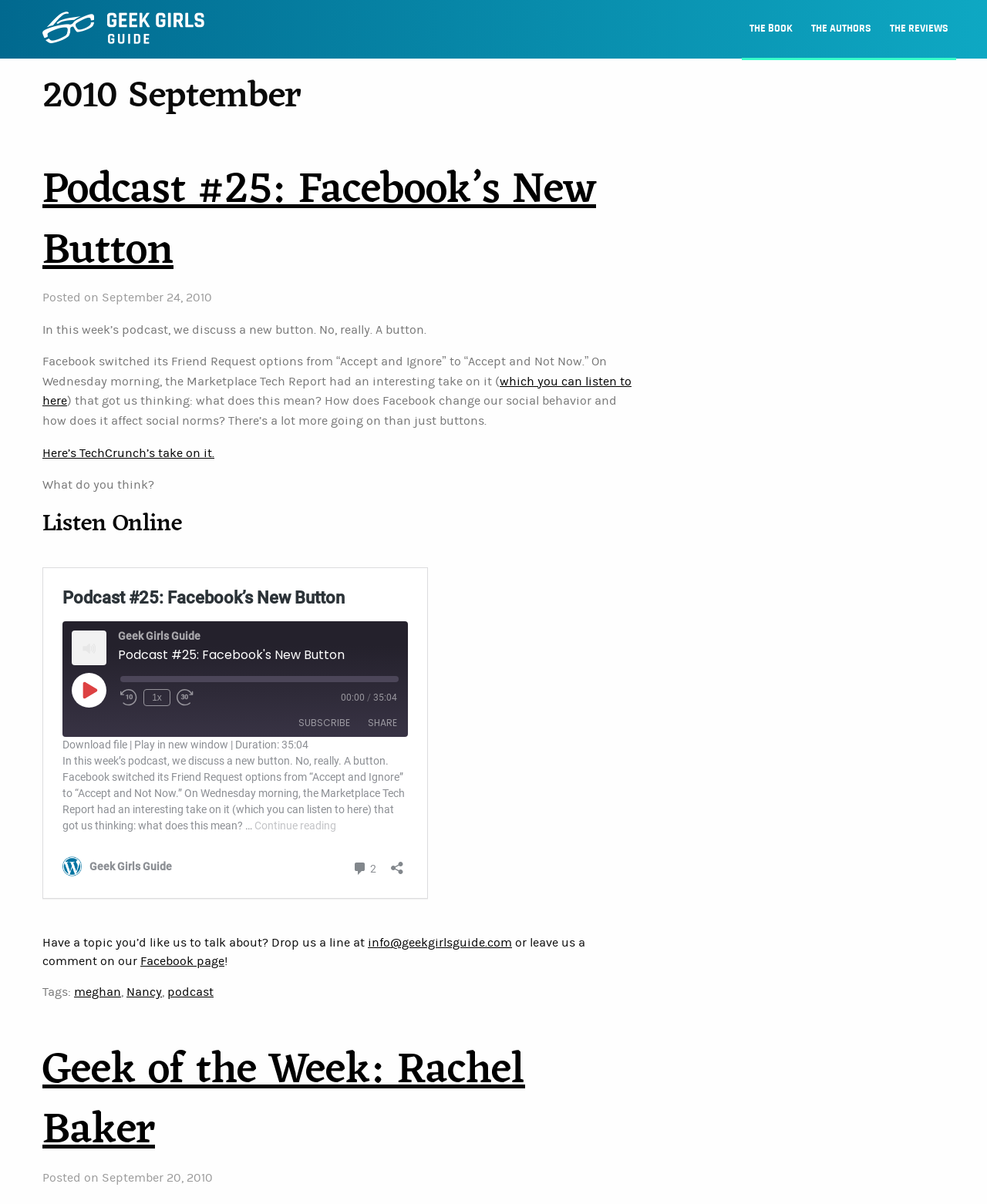Detail the various sections and features of the webpage.

This webpage is about the Geek Girls Guide, specifically the September 2010 edition. At the top, there is a small image and a link on the left side, while on the right side, there are three links: "THE BOOK", "THE AUTHORS", and "THE REVIEWS". 

Below these links, there is a heading "2010 September" followed by an article section. The article section is divided into several parts. The first part has a heading "Podcast #25: Facebook’s New Button" with a link to the podcast and a brief description of the podcast's content. 

Below this, there are several paragraphs of text discussing the podcast's topic, including Facebook's new button and its impact on social behavior. There are also links to other relevant articles and a call to action, asking readers for their opinions. 

Further down, there is a section for listening to the podcast online, with an iframe embedded in the page. 

The webpage also has a footer section with tags and links to related topics, including the names of the authors, Meghan and Nancy. 

Finally, there is another section with a heading "Geek of the Week: Rachel Baker" with a link to the article and a posting date.